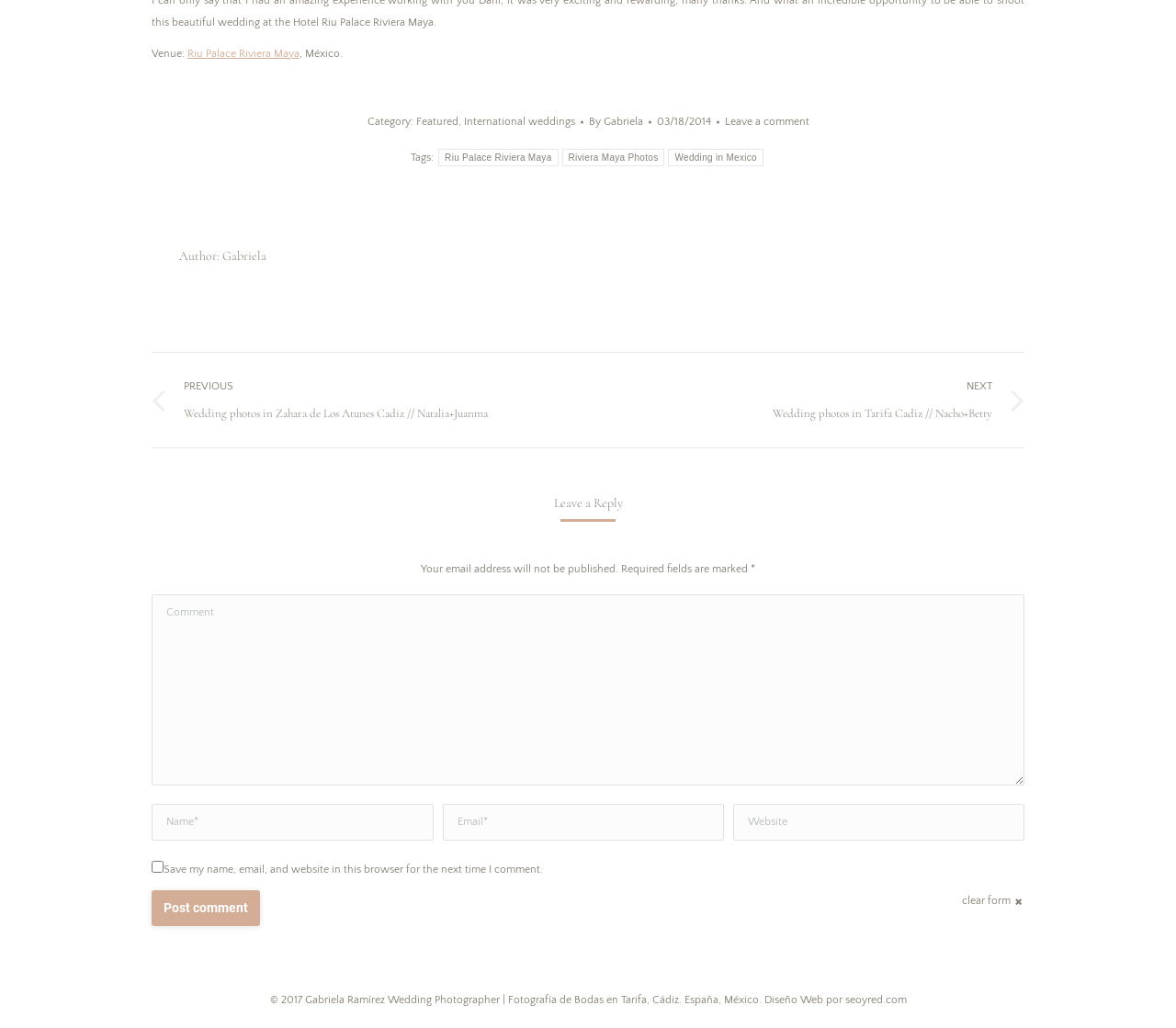Please find and report the bounding box coordinates of the element to click in order to perform the following action: "Click on the 'Post comment' button". The coordinates should be expressed as four float numbers between 0 and 1, in the format [left, top, right, bottom].

[0.129, 0.866, 0.221, 0.901]